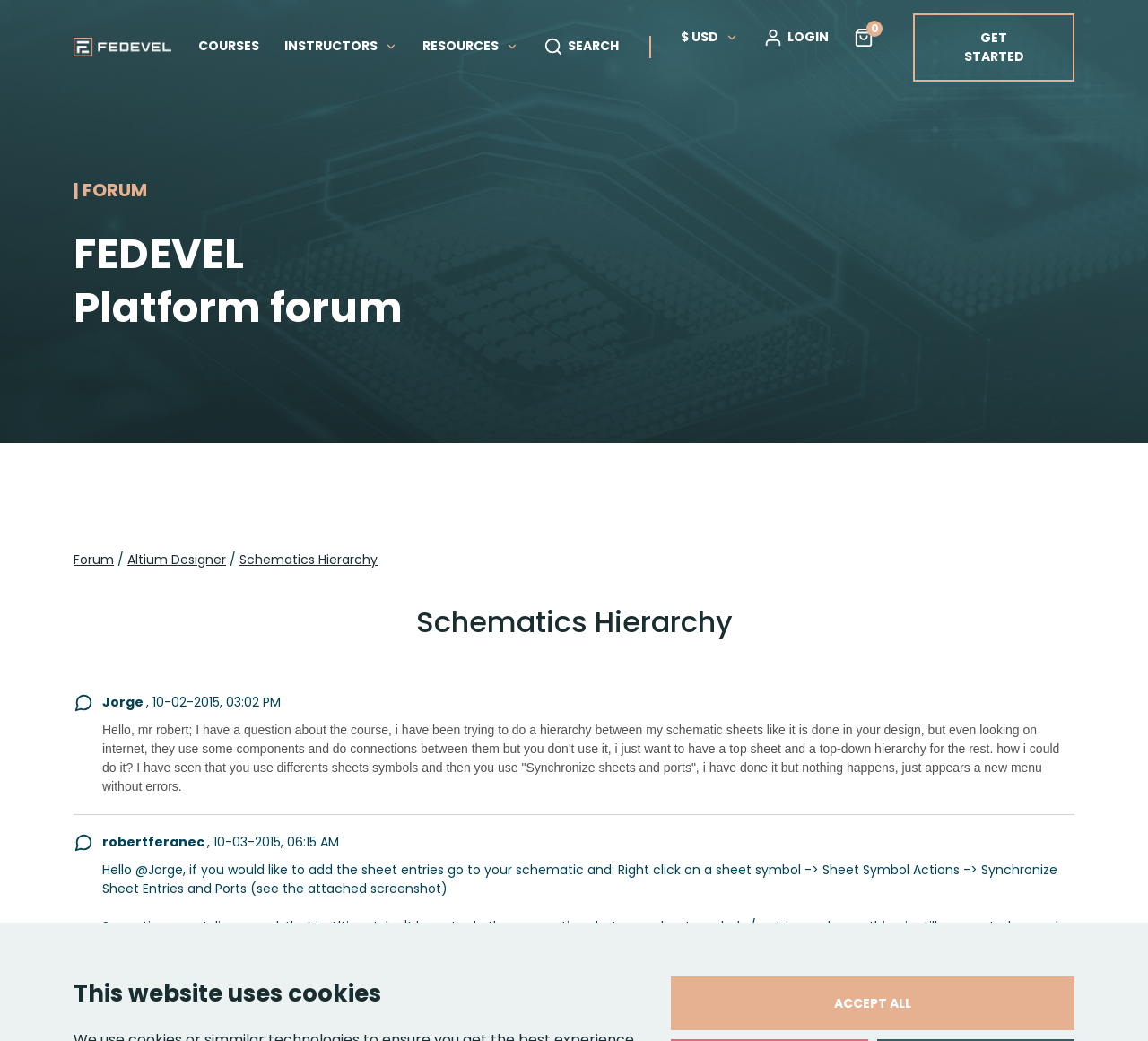Please determine the bounding box coordinates of the element to click in order to execute the following instruction: "Click the GET STARTED link". The coordinates should be four float numbers between 0 and 1, specified as [left, top, right, bottom].

[0.795, 0.012, 0.936, 0.078]